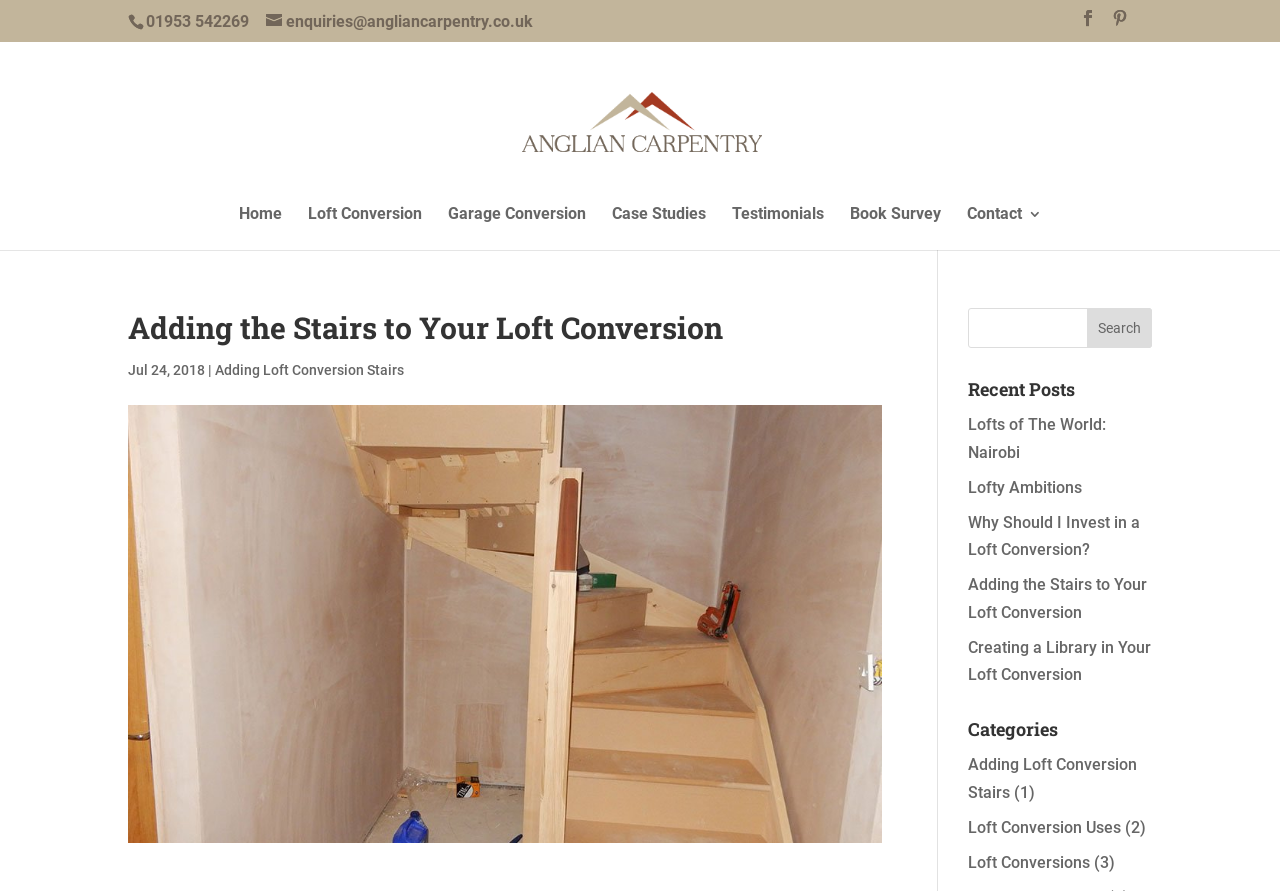How many categories are listed on this webpage? Observe the screenshot and provide a one-word or short phrase answer.

3